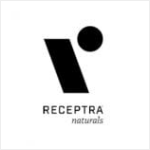Offer a thorough description of the image.

The image features the logo of "Receptra Naturals," a brand known for its CBD products. The logo consists of a stylized letter "R" accompanied by a simple circle, all rendered in a sleek black design against a white background. This minimalist aesthetic reflects the brand's commitment to natural and high-quality CBD offerings, appealing to consumers seeking wellness solutions. The visible branding emphasizes its focus on reliability and transparency in the CBD market, making it a recognizable name among users of natural health products.